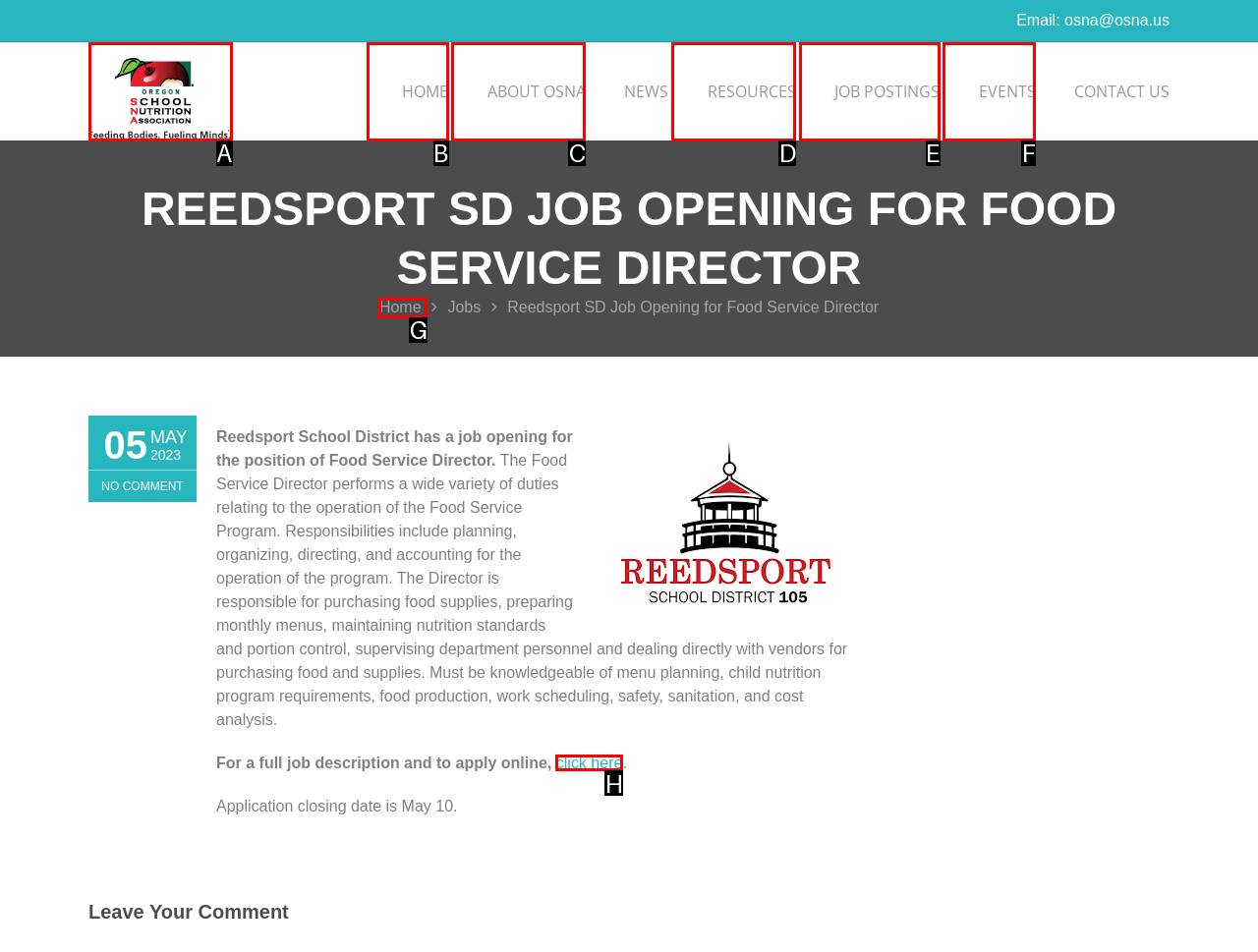Point out the HTML element I should click to achieve the following: Click on the click here link to apply online Reply with the letter of the selected element.

H